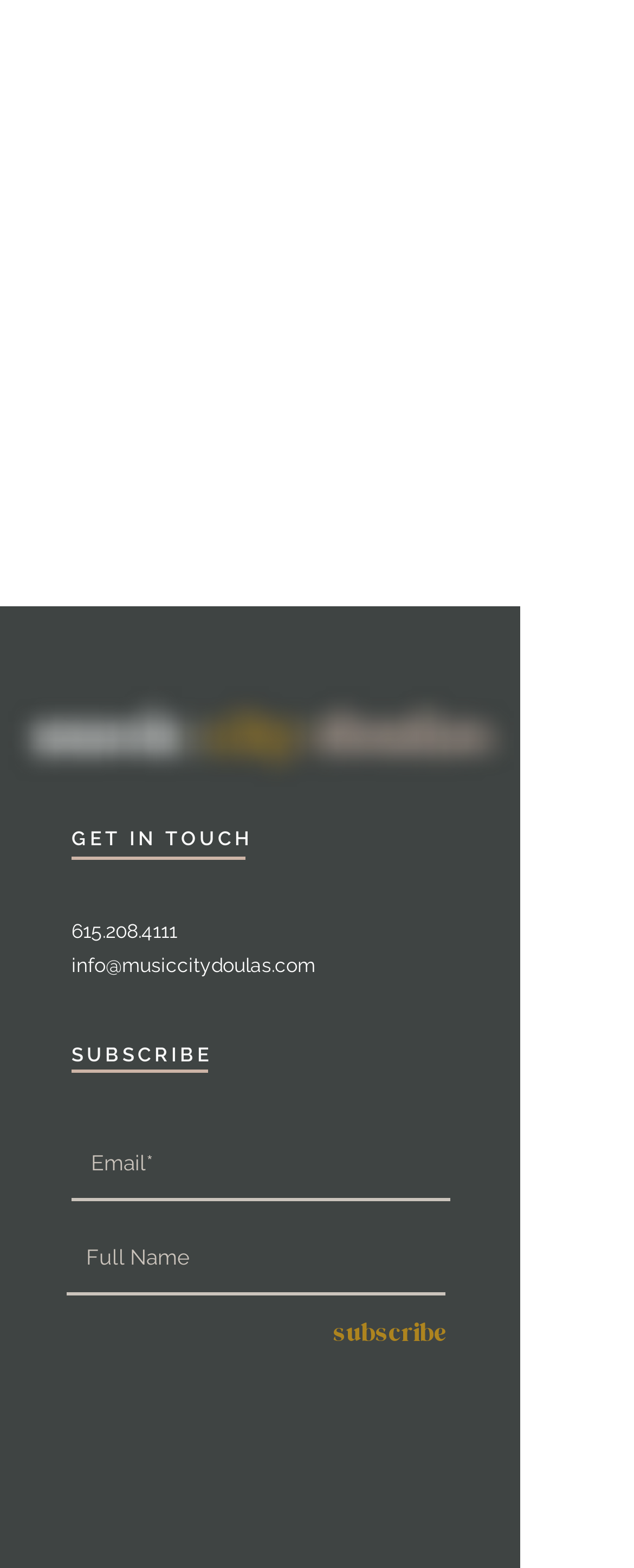Please identify the bounding box coordinates of the clickable element to fulfill the following instruction: "Visit Facebook page". The coordinates should be four float numbers between 0 and 1, i.e., [left, top, right, bottom].

[0.213, 0.625, 0.274, 0.65]